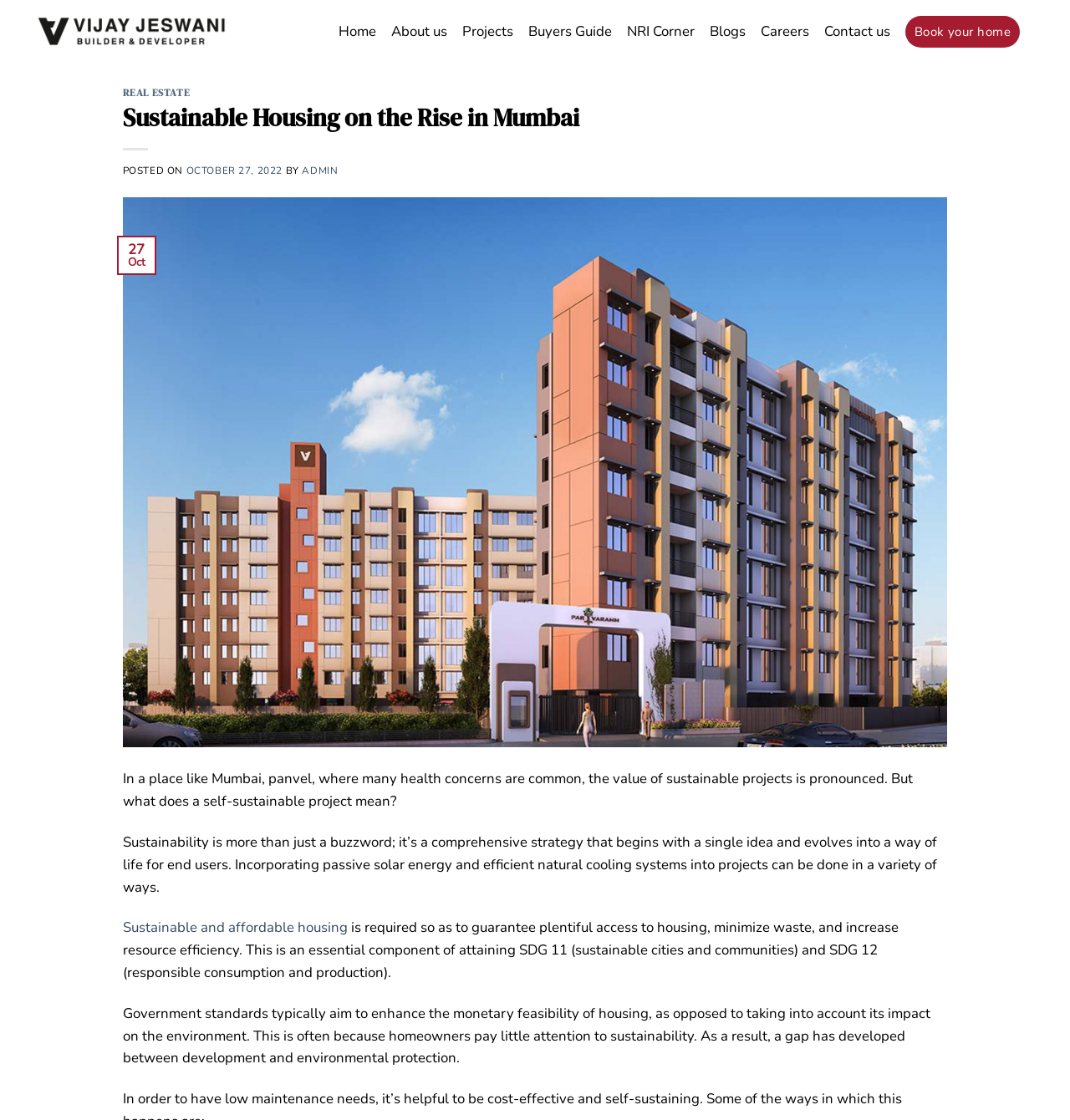Can you find the bounding box coordinates for the element that needs to be clicked to execute this instruction: "Go to top"? The coordinates should be given as four float numbers between 0 and 1, i.e., [left, top, right, bottom].

[0.951, 0.919, 0.983, 0.949]